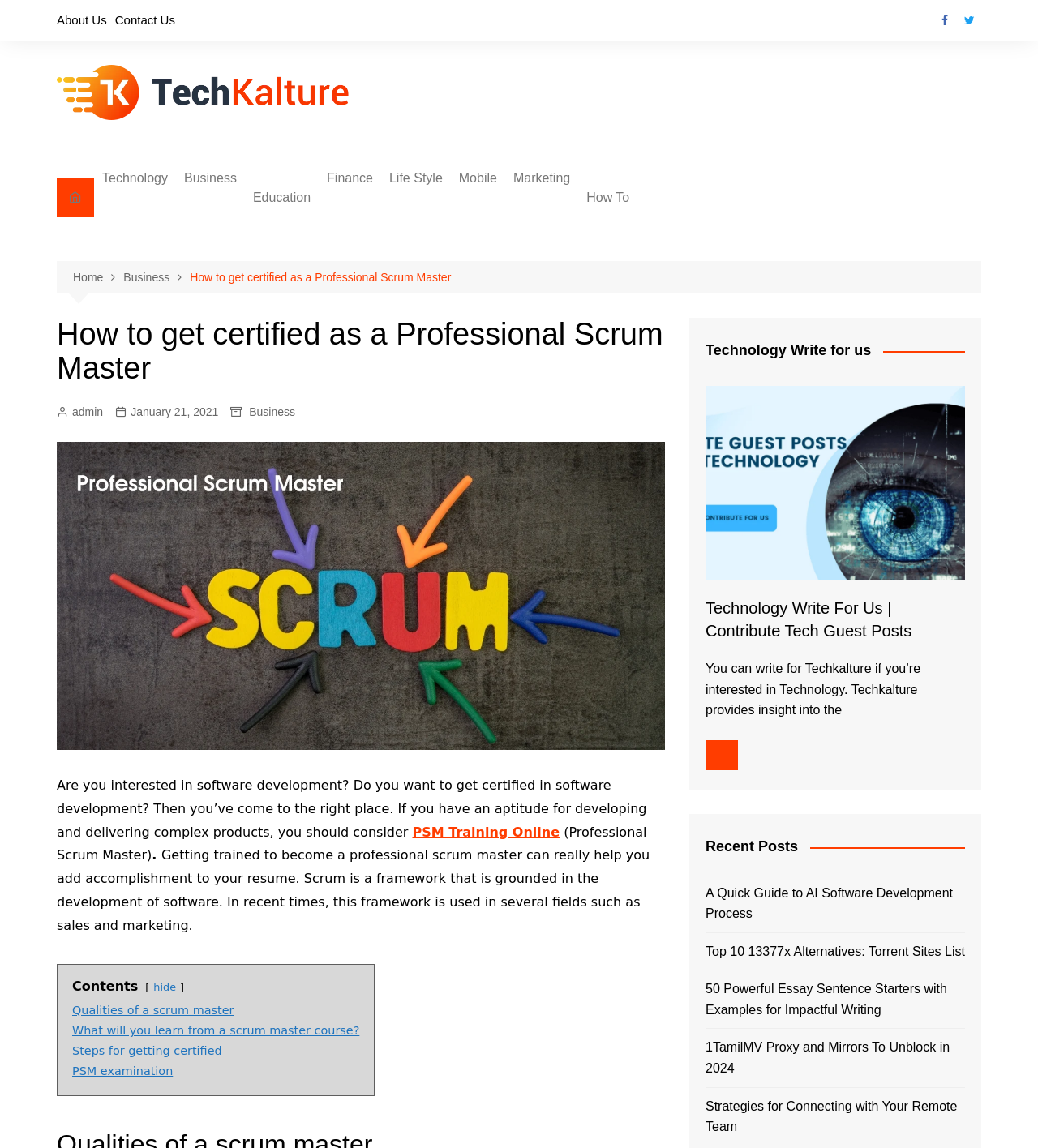Explain the webpage's layout and main content in detail.

This webpage is about getting certified as a Professional Scrum Master, specifically in software development. At the top, there are several links to different sections of the website, including "About Us", "Contact Us", and social media links. Below that, there is a logo and a navigation menu with links to various categories such as "Technology", "Business", "Education", and more.

The main content of the page is divided into sections. The first section has a heading "How to get certified as a Professional Scrum Master" and a brief introduction to the topic. Below that, there is a figure with an image related to the topic. The introduction text explains that getting trained as a professional scrum master can add accomplishment to one's resume and that scrum is a framework used in software development and other fields.

The next section has a heading "Contents" and lists several links to subtopics, including "Qualities of a scrum master", "What will you learn from a scrum master course?", "Steps for getting certified", and "PSM examination". 

On the right side of the page, there is a section with a heading "Technology Write for us" and a link to contribute tech guest posts. This section also has an image related to the topic.

Overall, the webpage provides information and resources for individuals interested in getting certified as a Professional Scrum Master in software development.